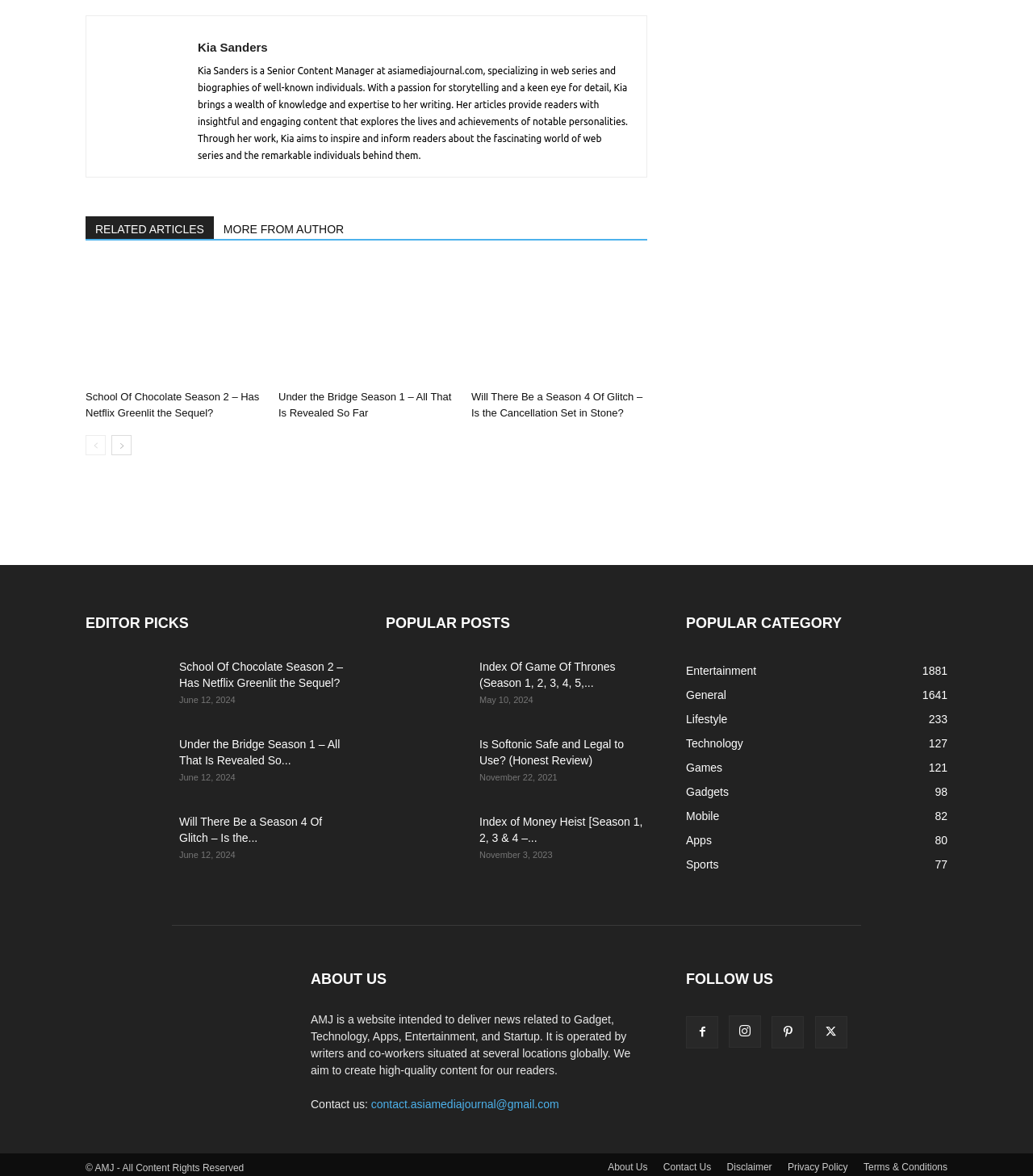Provide the bounding box coordinates of the section that needs to be clicked to accomplish the following instruction: "go to the 'EDITOR PICKS' section."

[0.083, 0.519, 0.336, 0.539]